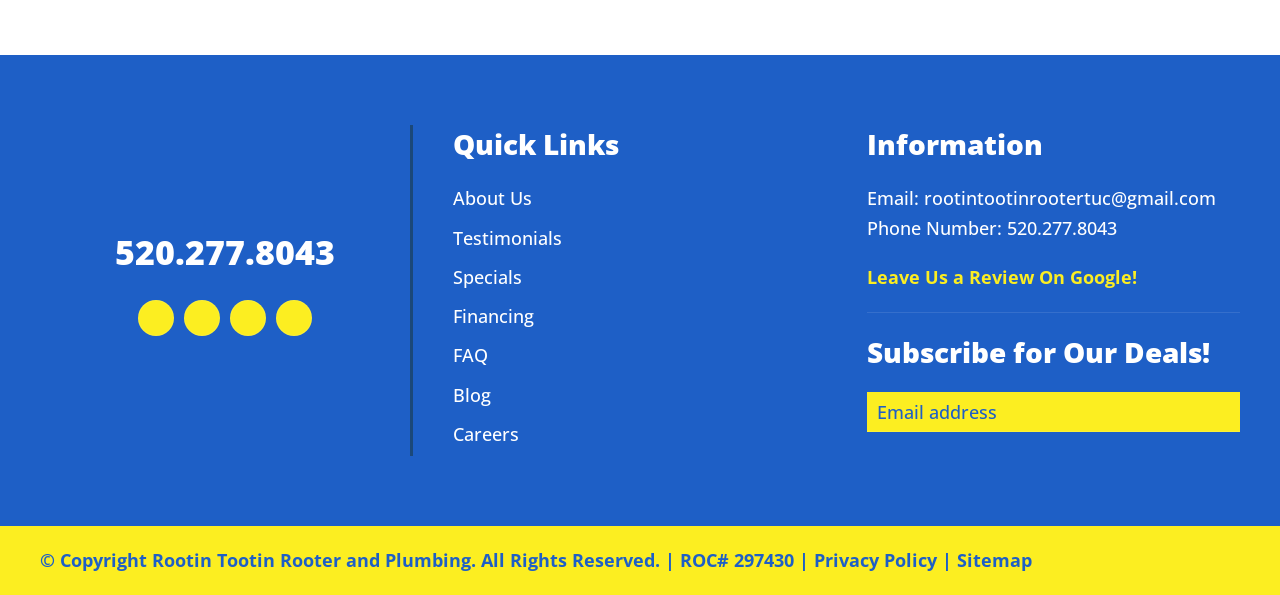What is the purpose of the 'Subscribe' button?
Can you provide an in-depth and detailed response to the question?

The 'Subscribe' button is a button element located at the bottom of the webpage, with a bounding box coordinate of [0.937, 0.659, 0.969, 0.726]. It is accompanied by a textbox to input an email address and a static text 'Subscribe for Our Deals!'. The purpose of the button is to allow users to subscribe for deals and promotions.